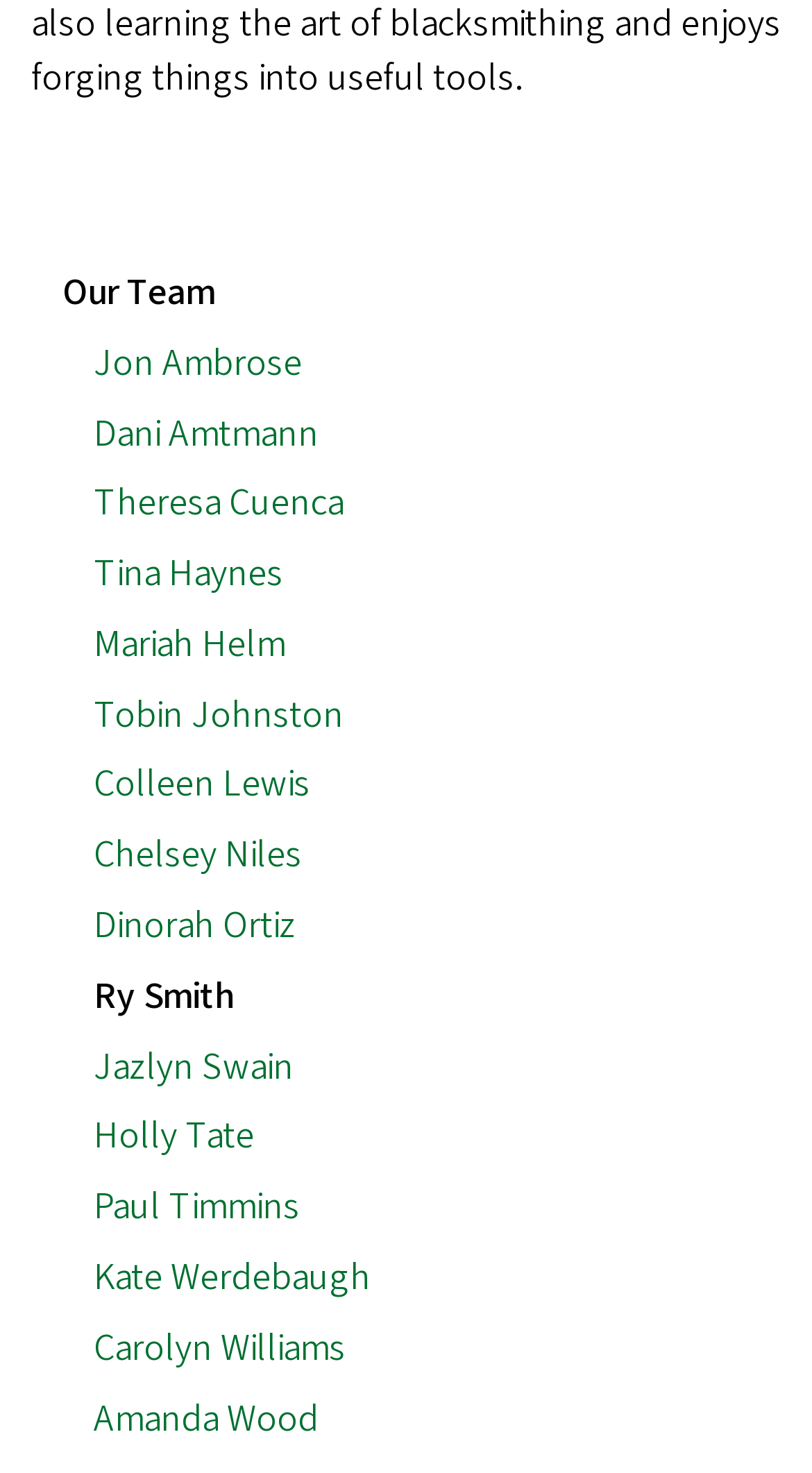Provide the bounding box coordinates of the area you need to click to execute the following instruction: "view Carolyn Williams' profile".

[0.115, 0.898, 0.426, 0.933]